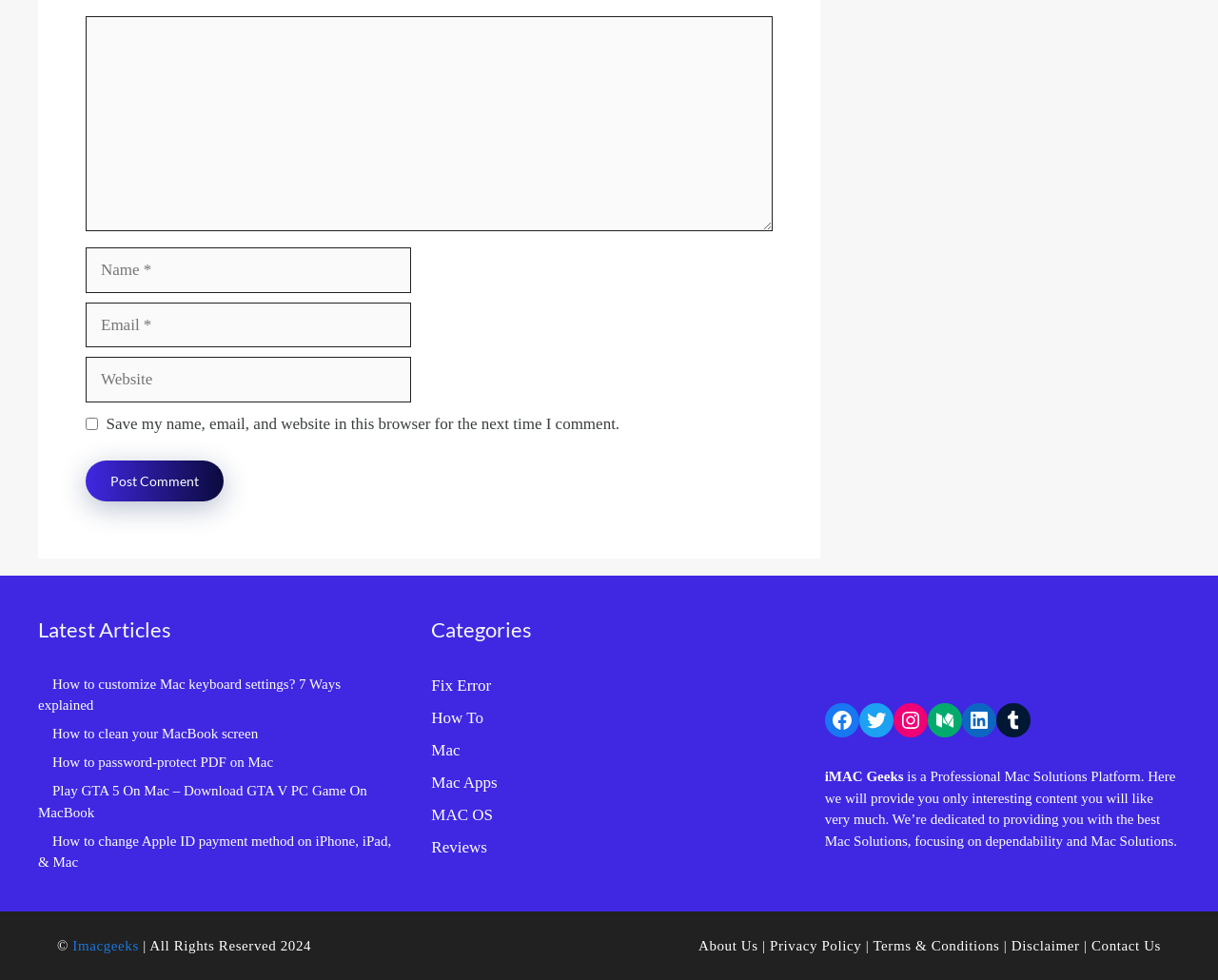Answer this question in one word or a short phrase: What is the purpose of the checkbox?

Save comment info